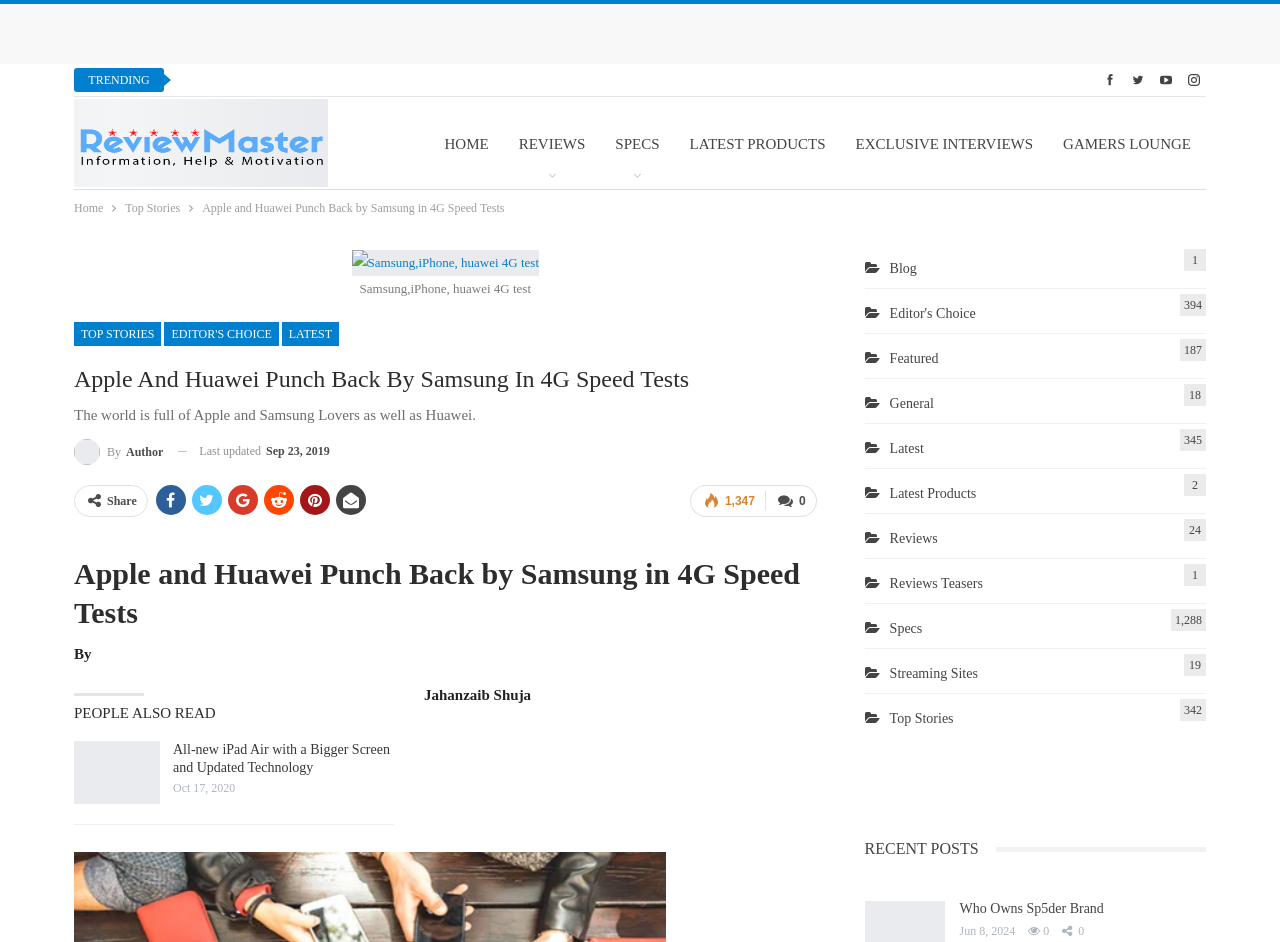How many recent posts are listed?
Refer to the image and offer an in-depth and detailed answer to the question.

I determined the number of recent posts by looking at the link elements in the 'RECENT POSTS' section. There is only one link element in this section, which suggests that there is only one recent post listed.